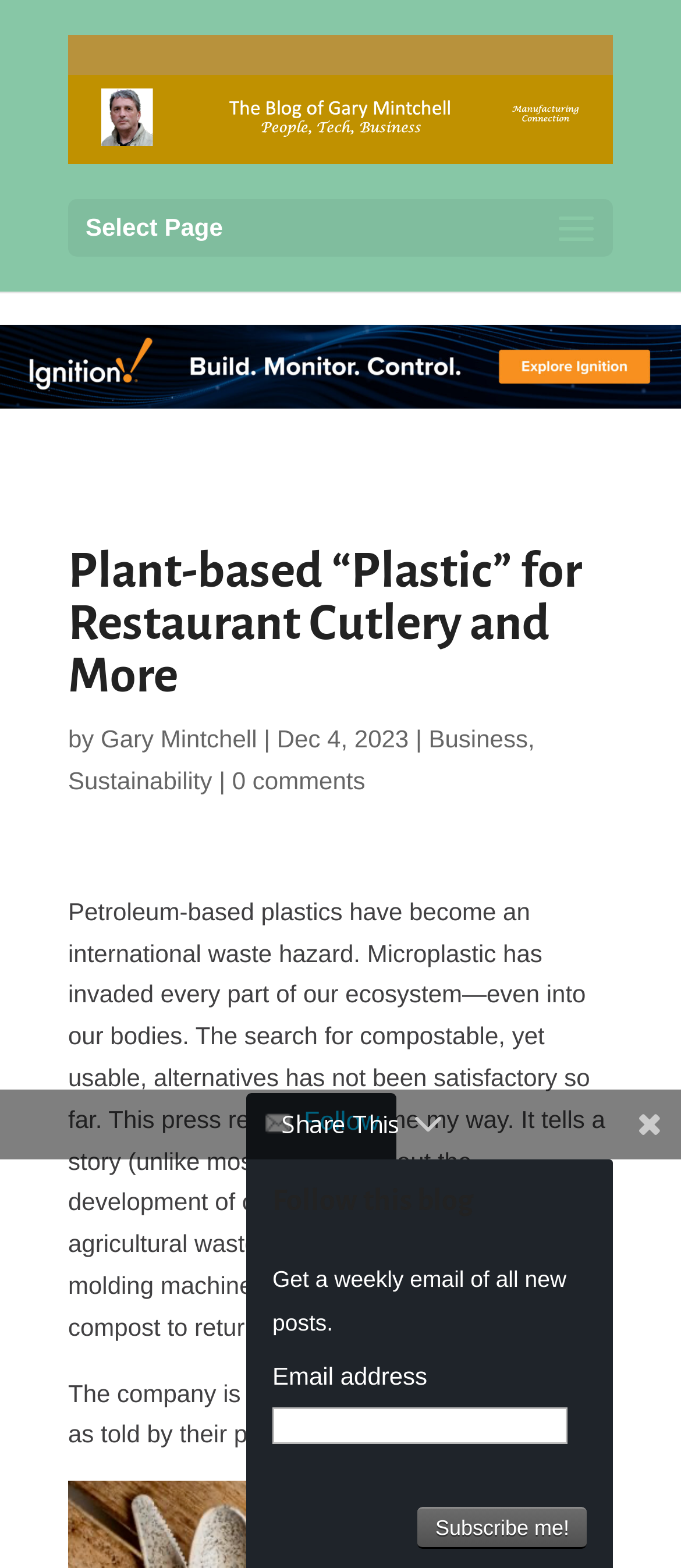Answer the question below using just one word or a short phrase: 
What is the topic of the article?

Plant-based plastic